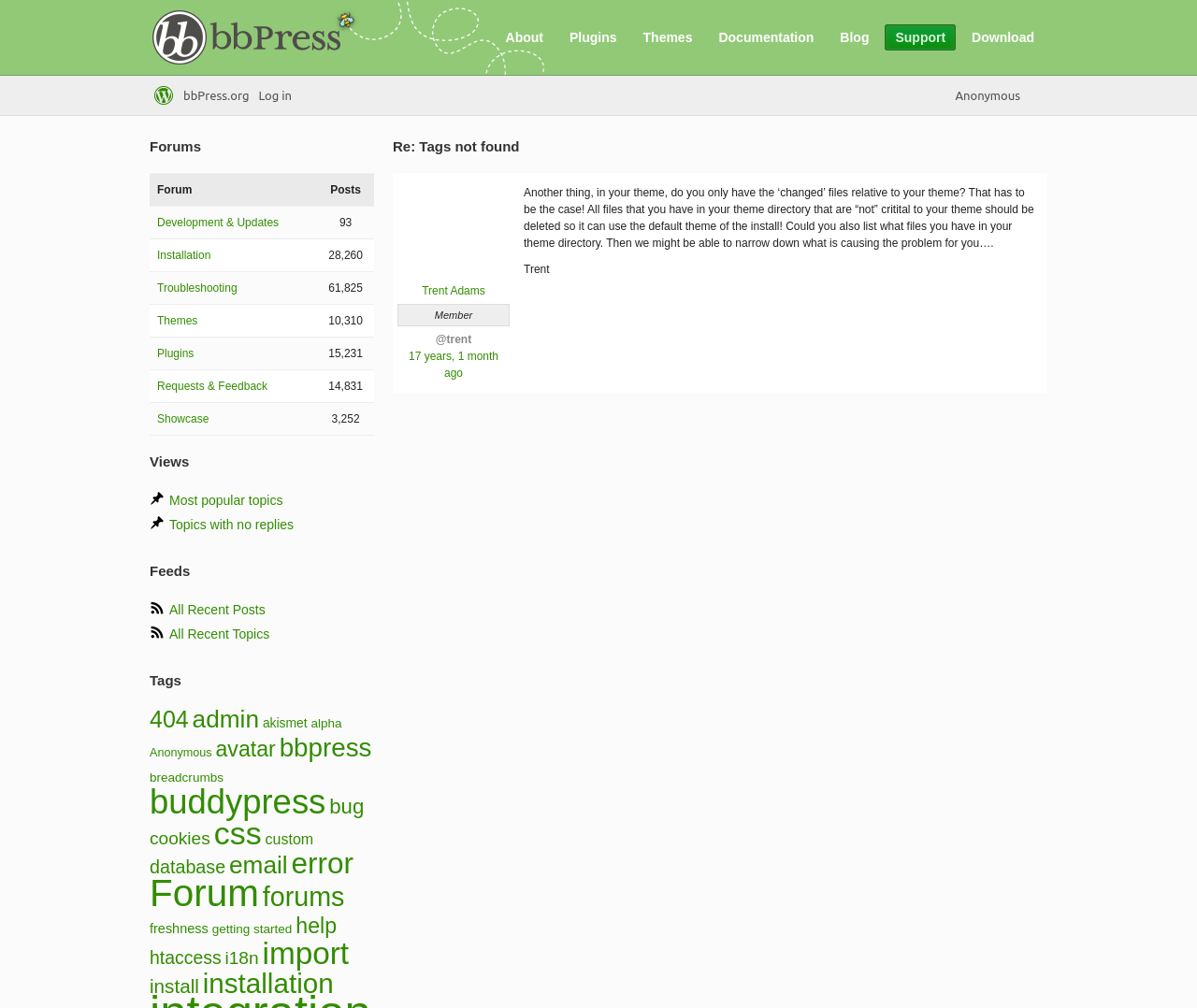Identify the bounding box coordinates of the section that should be clicked to achieve the task described: "Explore the 'Themes' section".

[0.529, 0.024, 0.587, 0.05]